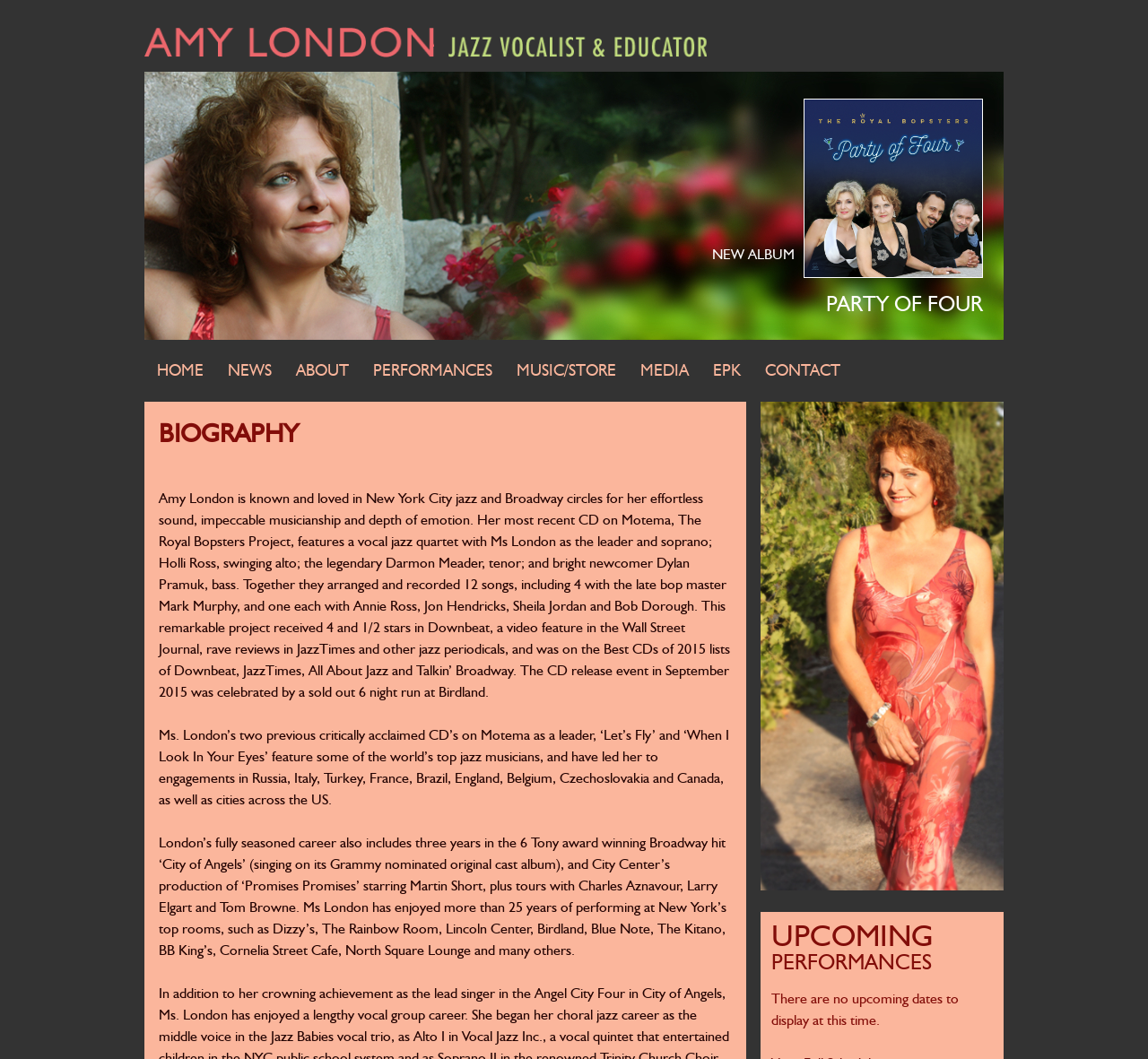Locate the bounding box coordinates of the area you need to click to fulfill this instruction: 'Read about Amy London's biography'. The coordinates must be in the form of four float numbers ranging from 0 to 1: [left, top, right, bottom].

[0.138, 0.396, 0.637, 0.428]